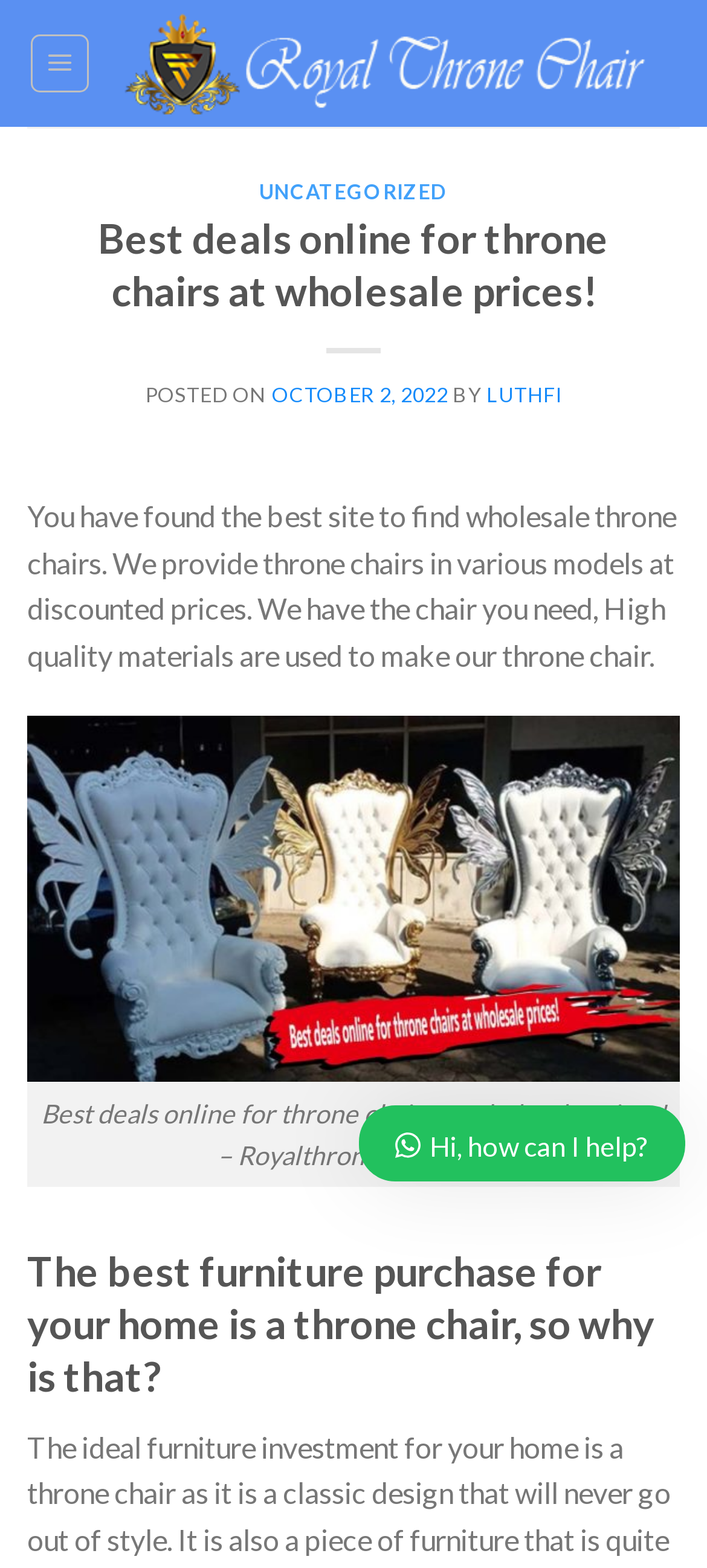Please provide the bounding box coordinates in the format (top-left x, top-left y, bottom-right x, bottom-right y). Remember, all values are floating point numbers between 0 and 1. What is the bounding box coordinate of the region described as: October 2, 2022October 2, 2022

[0.384, 0.243, 0.634, 0.258]